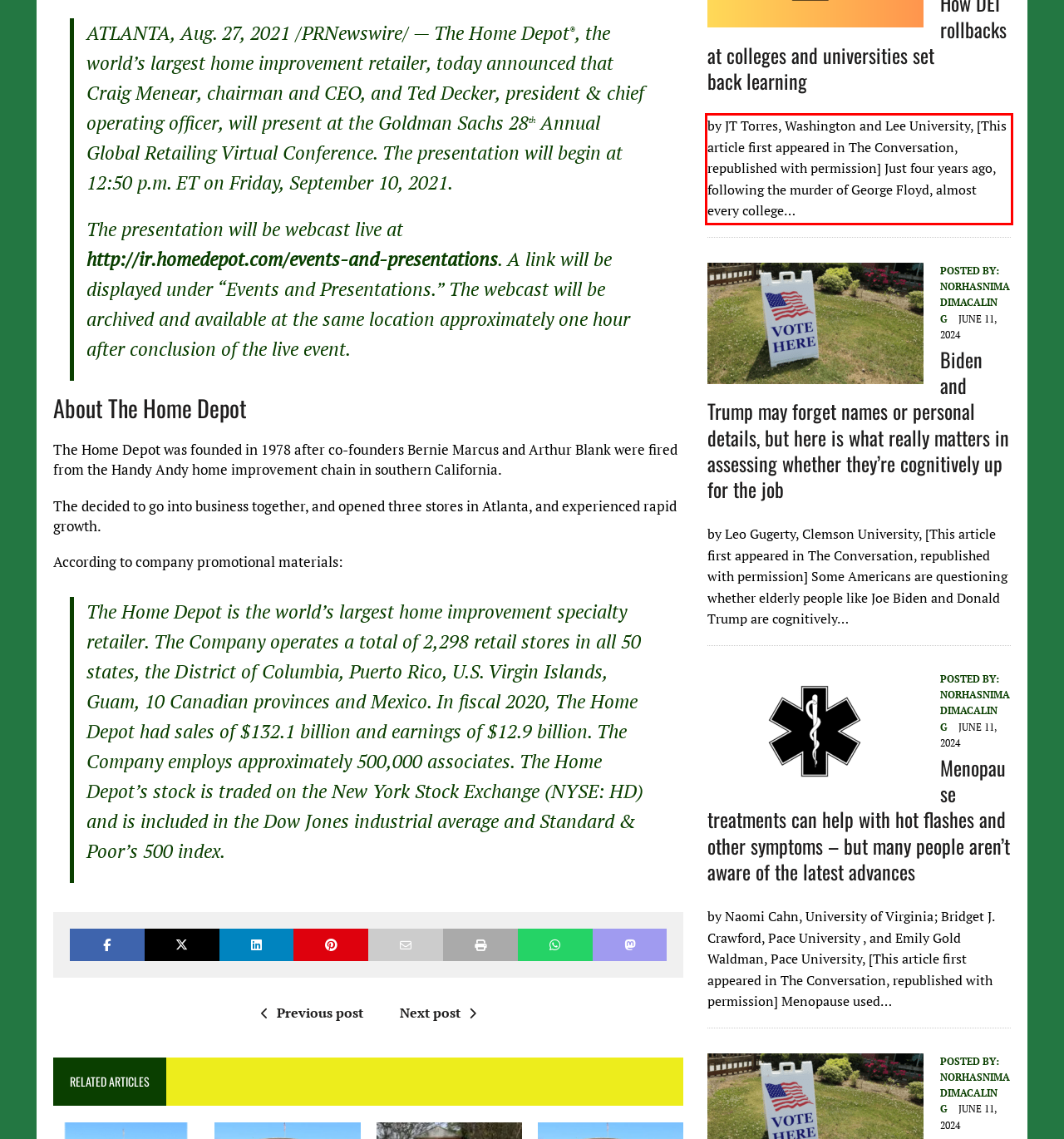Analyze the red bounding box in the provided webpage screenshot and generate the text content contained within.

by JT Torres, Washington and Lee University, [This article first appeared in The Conversation, republished with permission] Just four years ago, following the murder of George Floyd, almost every college…